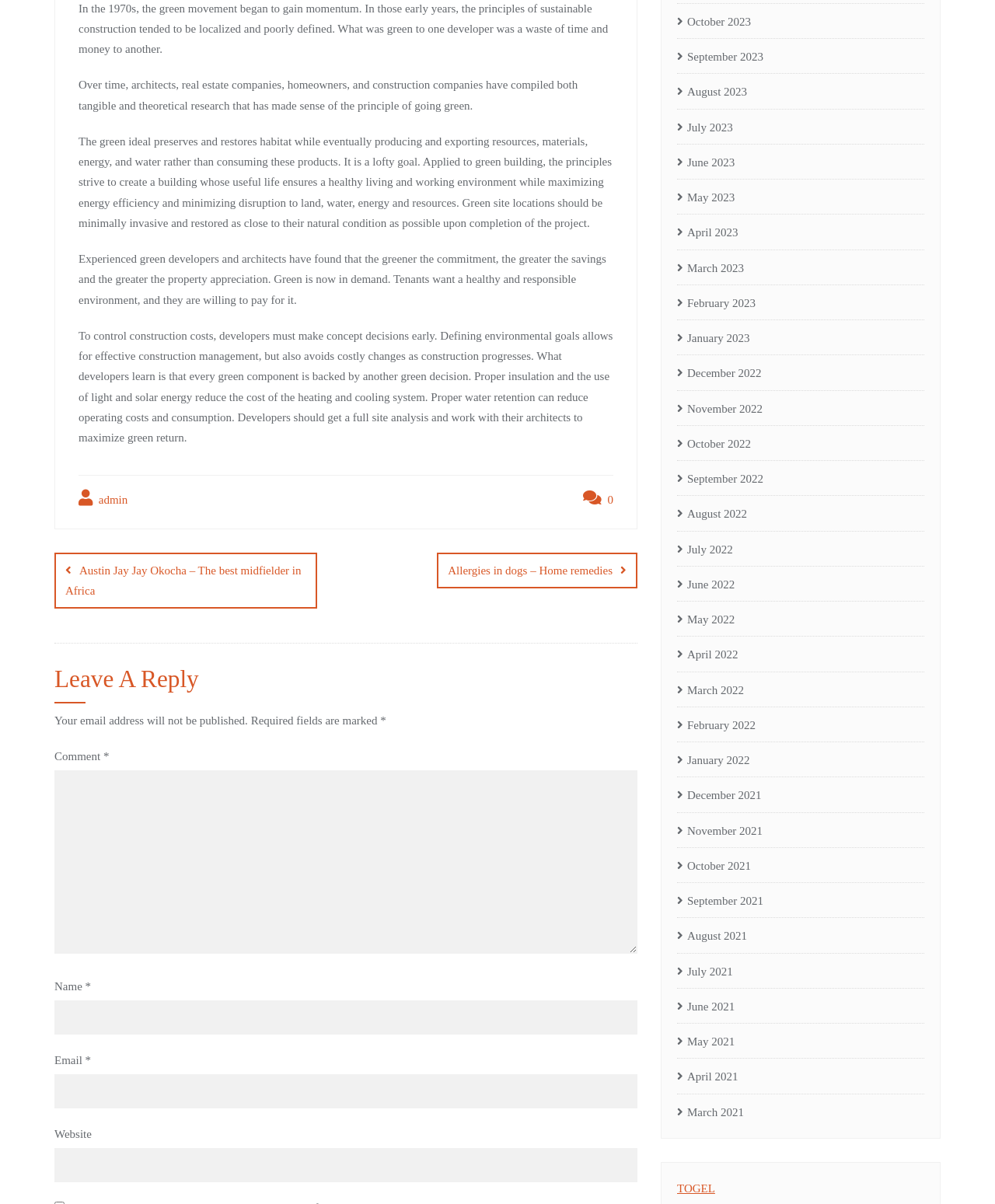Provide the bounding box coordinates for the area that should be clicked to complete the instruction: "Enter your name".

[0.055, 0.831, 0.641, 0.859]